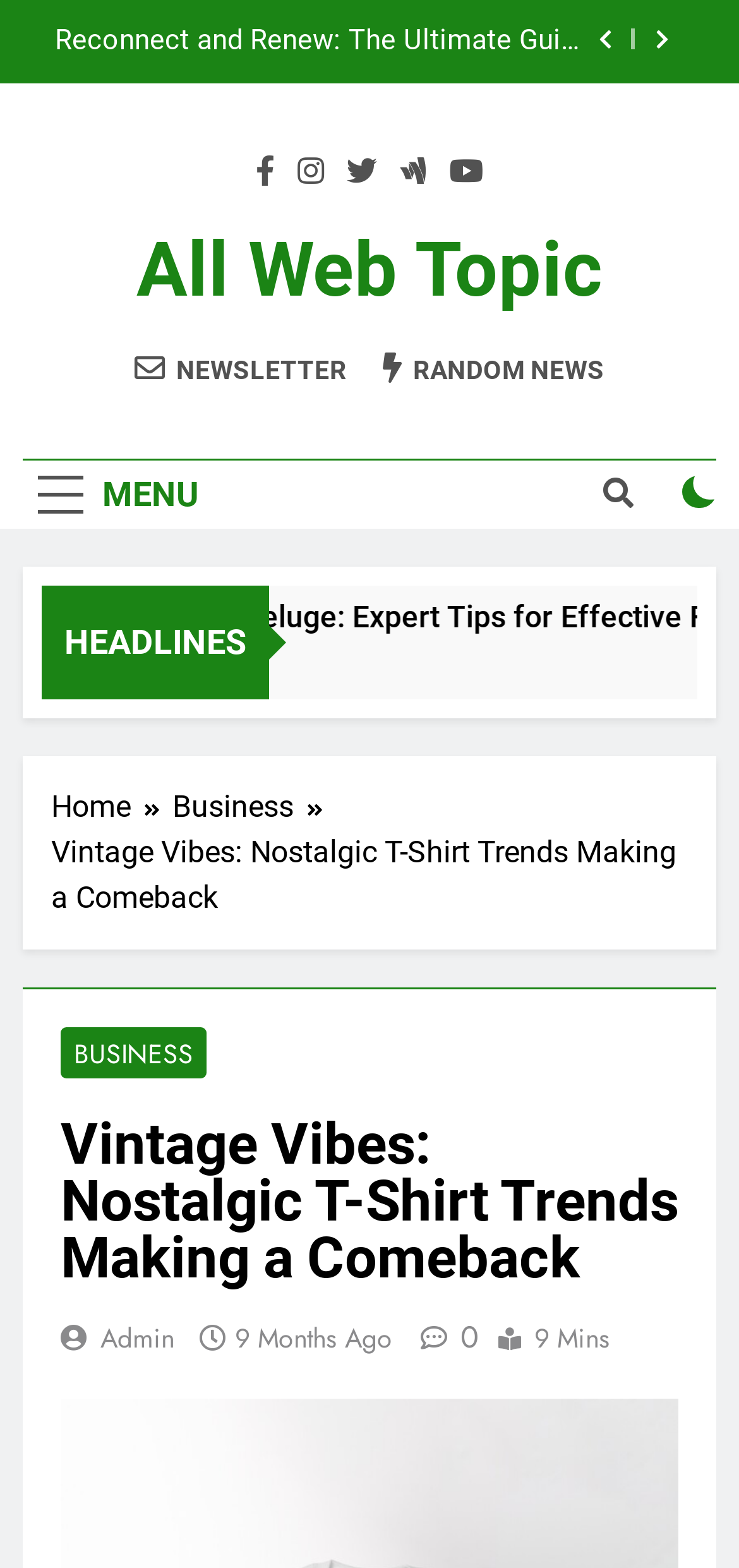How many social media links are there? From the image, respond with a single word or brief phrase.

5